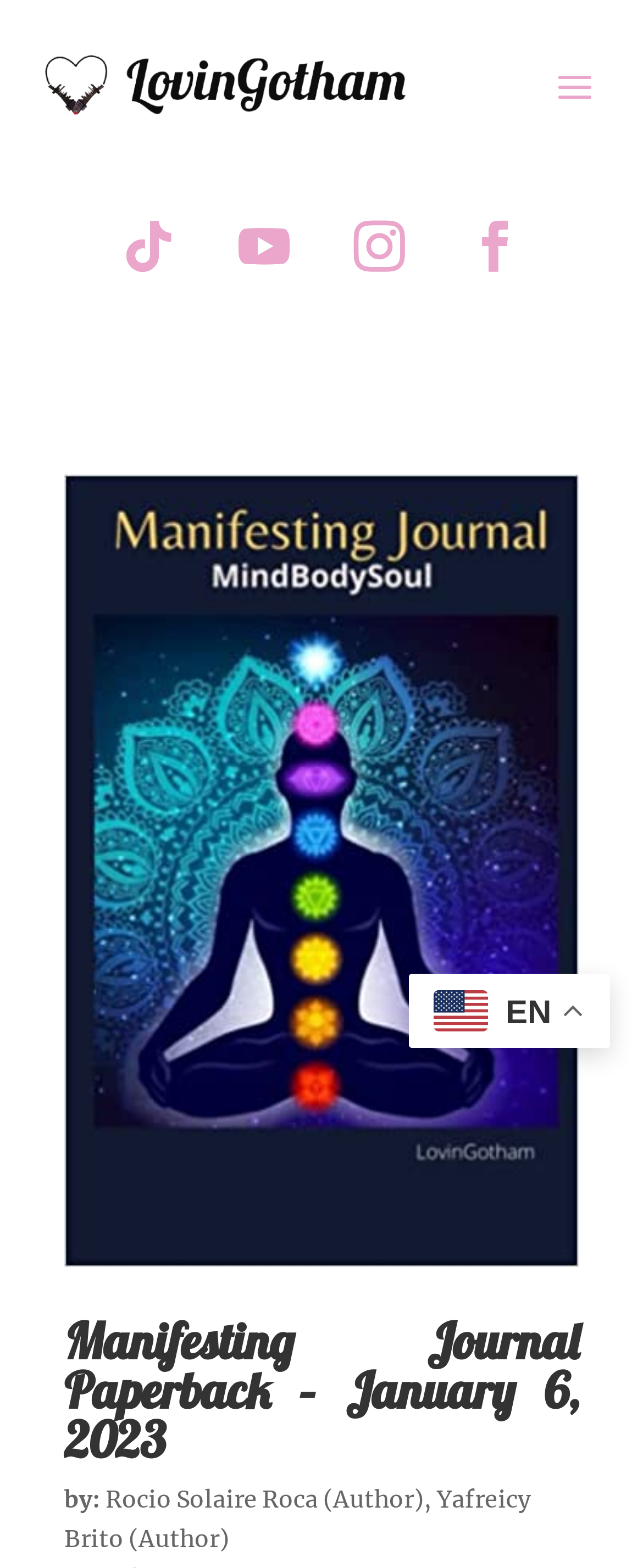What is the language of the website?
Please answer the question with a detailed and comprehensive explanation.

I found an image with the text 'en' and a static text 'EN' next to it, which suggests that the language of the website is English.